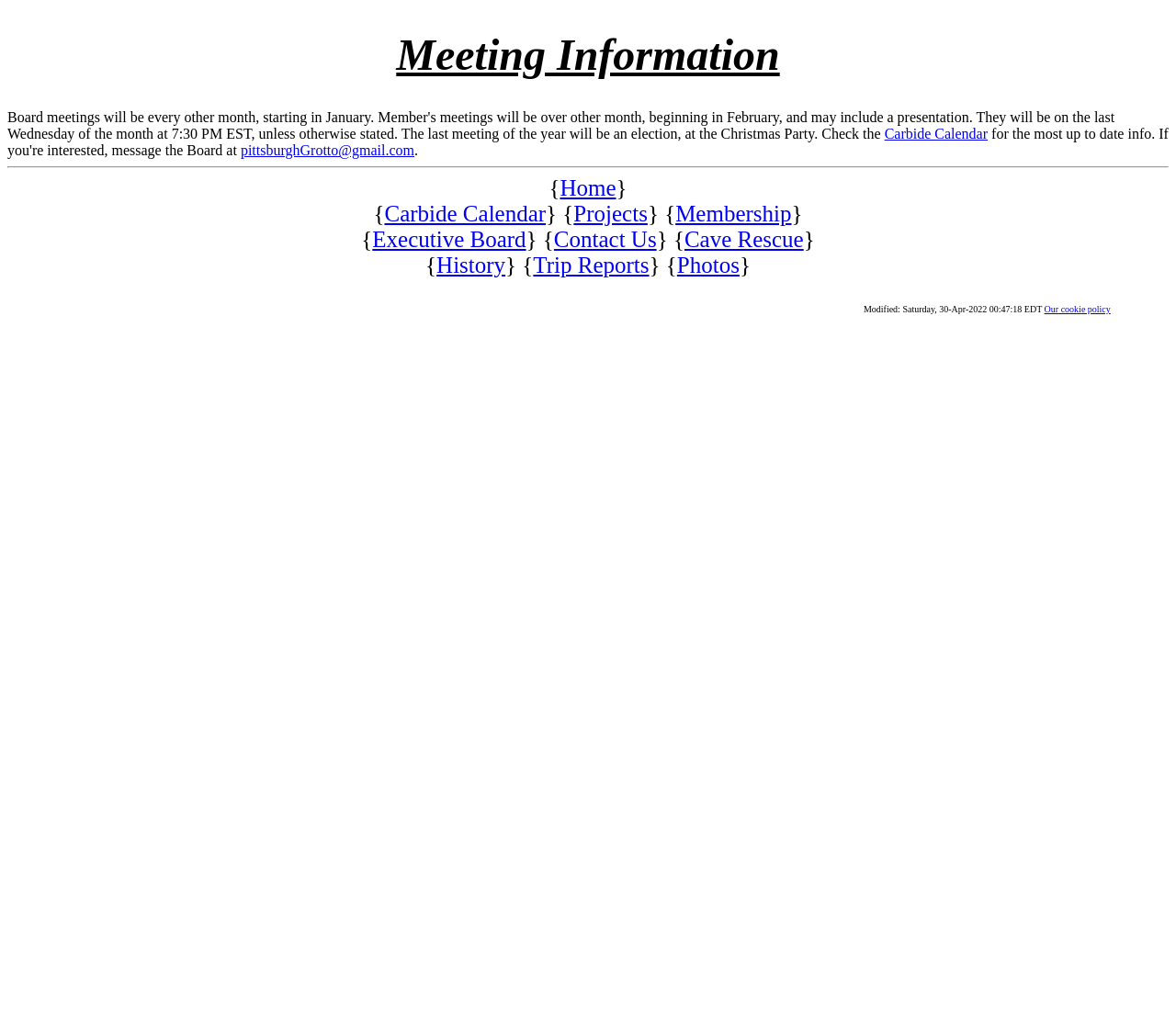Please identify the bounding box coordinates of the area I need to click to accomplish the following instruction: "Go to Carbide Calendar".

[0.752, 0.124, 0.84, 0.14]